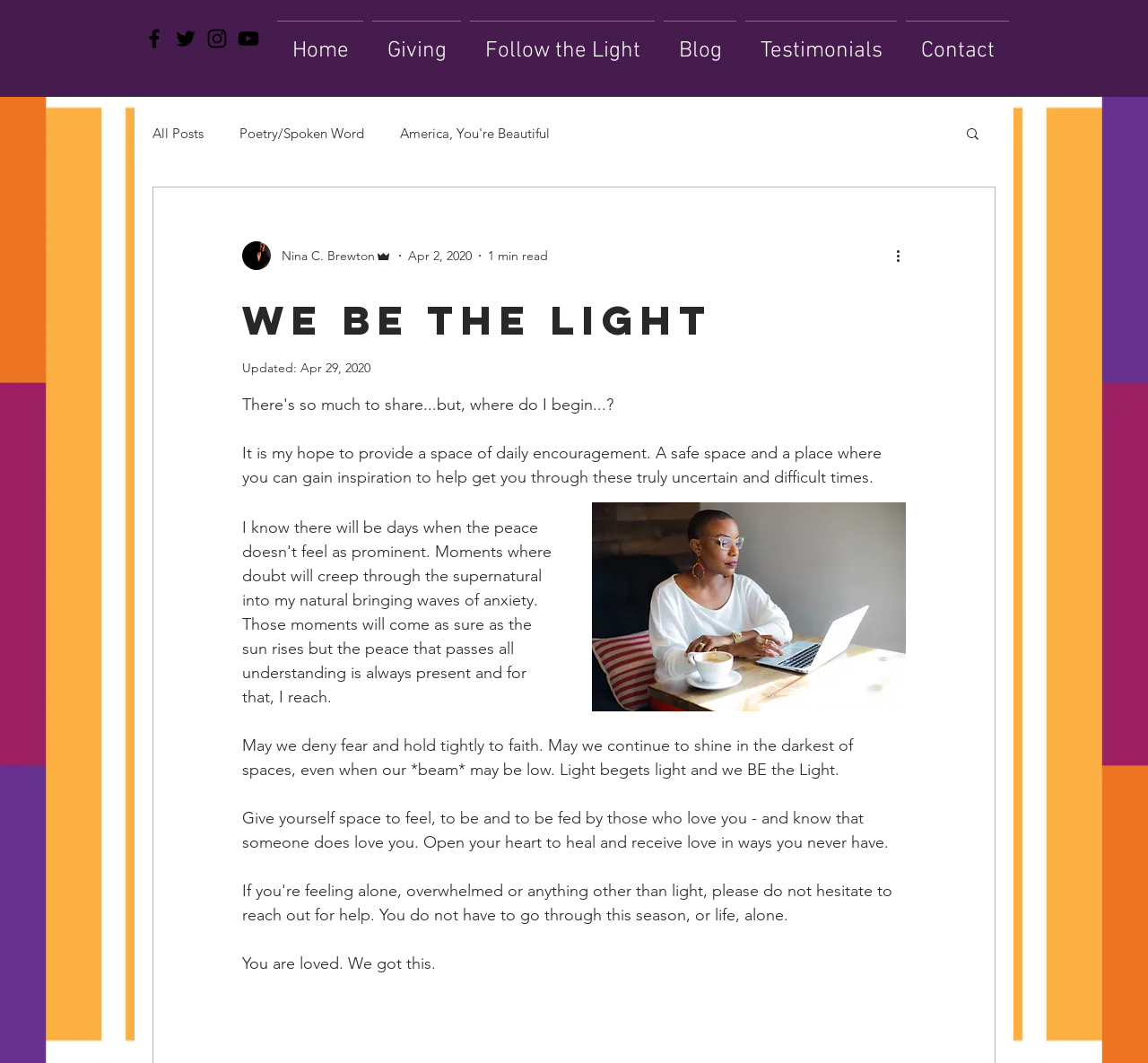Please specify the bounding box coordinates of the element that should be clicked to execute the given instruction: 'Read the blog post'. Ensure the coordinates are four float numbers between 0 and 1, expressed as [left, top, right, bottom].

[0.211, 0.417, 0.772, 0.458]